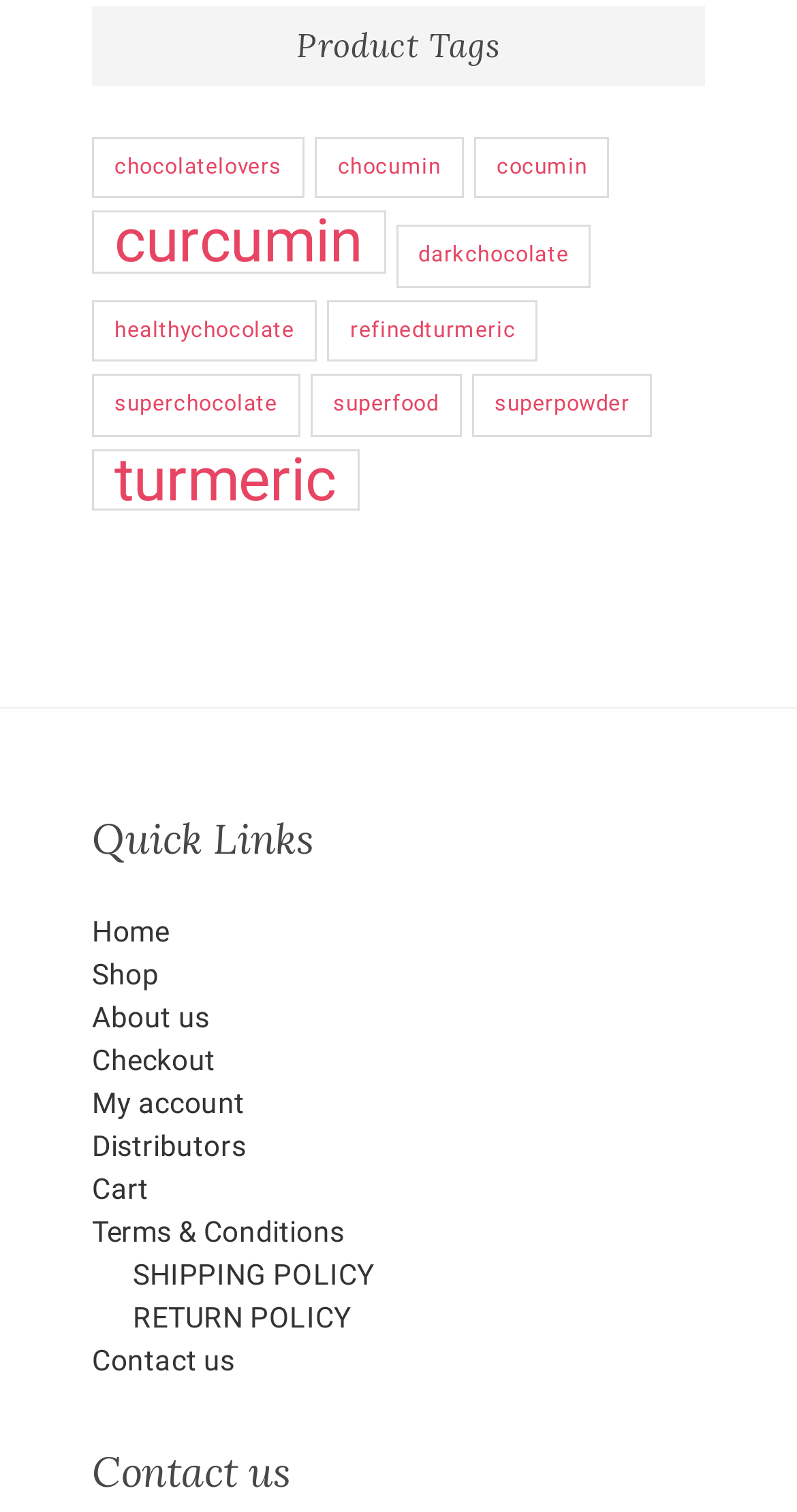Please identify the bounding box coordinates of the element's region that needs to be clicked to fulfill the following instruction: "View products tagged as chocolatelovers". The bounding box coordinates should consist of four float numbers between 0 and 1, i.e., [left, top, right, bottom].

[0.115, 0.091, 0.382, 0.132]